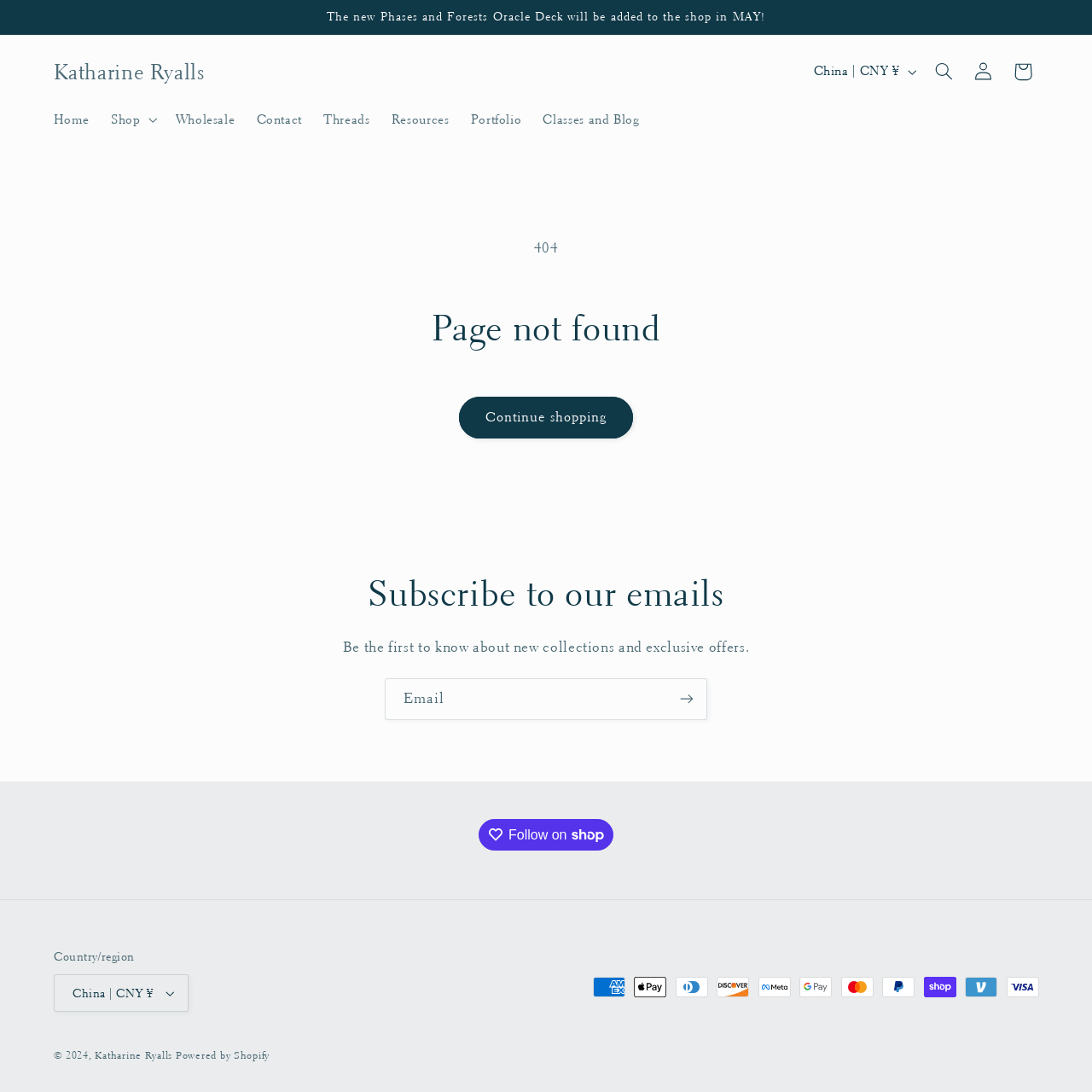Highlight the bounding box coordinates of the element you need to click to perform the following instruction: "Click on the '8 Spa Bath Treatments Worth Traveling For' article."

None